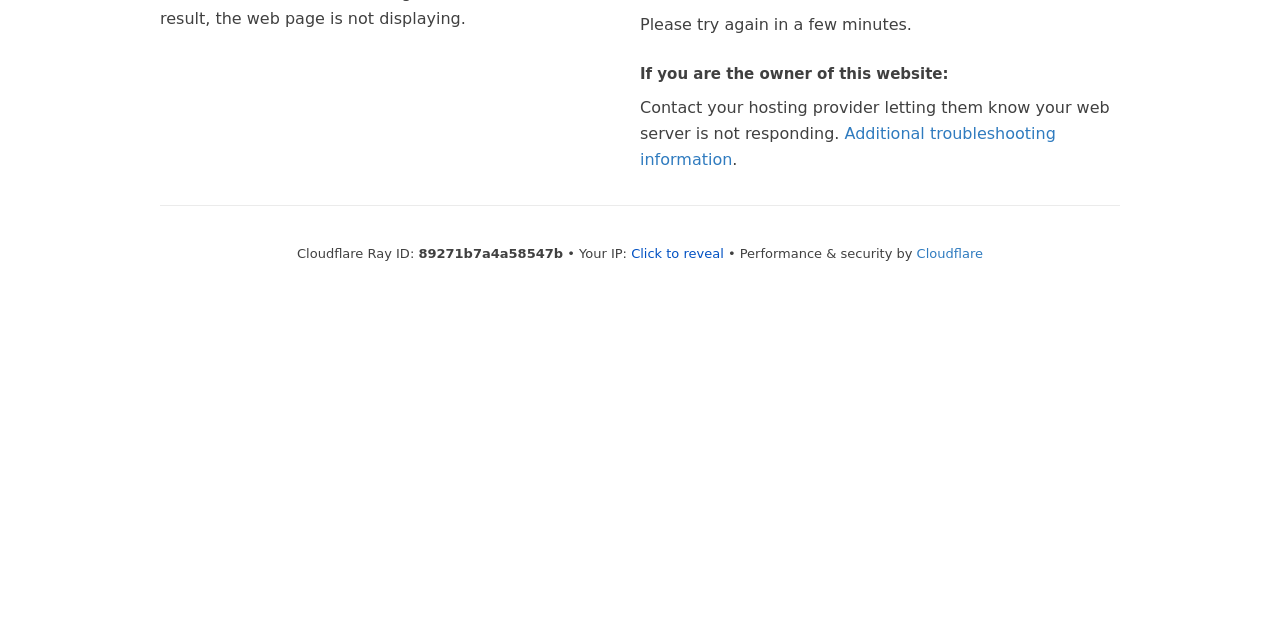Identify the bounding box coordinates for the UI element described as follows: Click to reveal. Use the format (top-left x, top-left y, bottom-right x, bottom-right y) and ensure all values are floating point numbers between 0 and 1.

[0.493, 0.384, 0.565, 0.407]